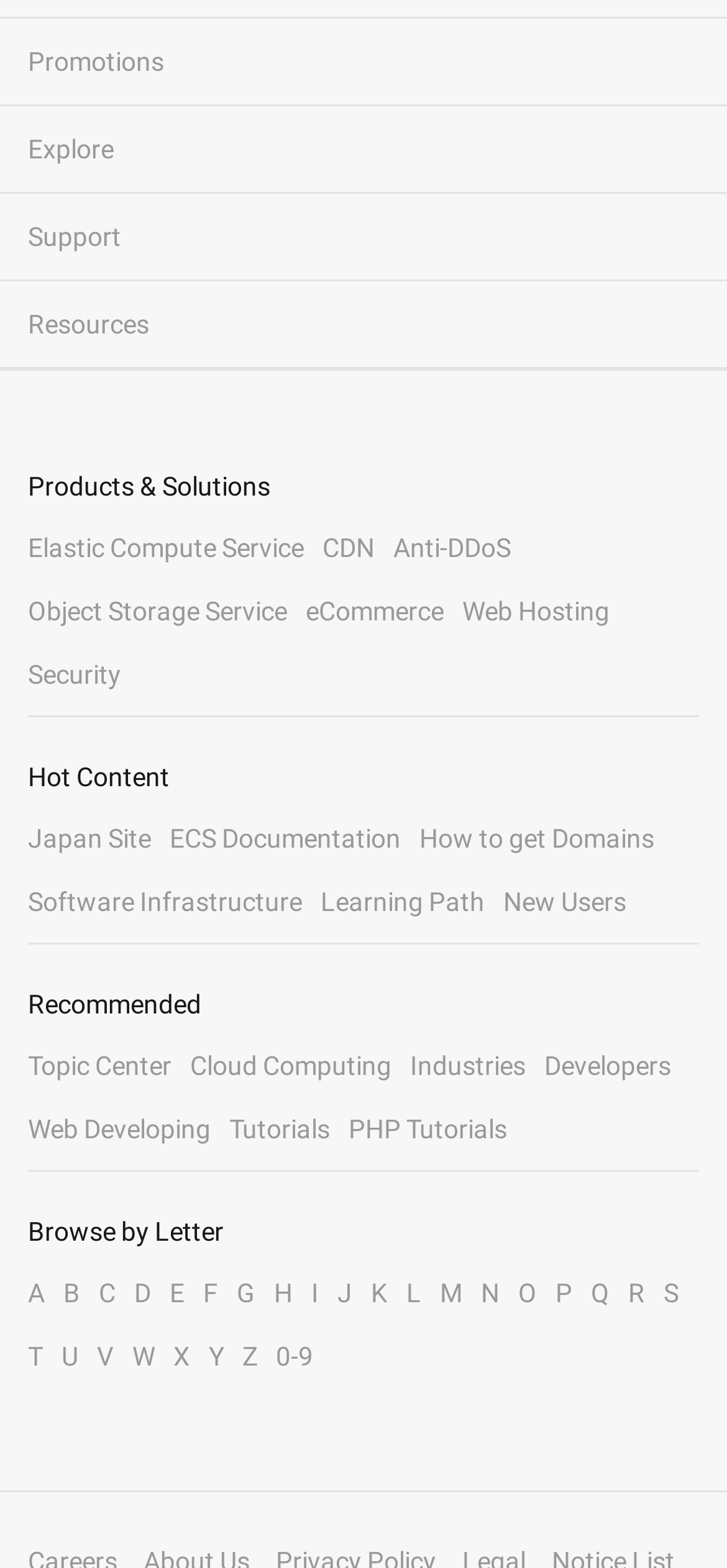Show me the bounding box coordinates of the clickable region to achieve the task as per the instruction: "Browse by letter A".

[0.038, 0.816, 0.062, 0.835]